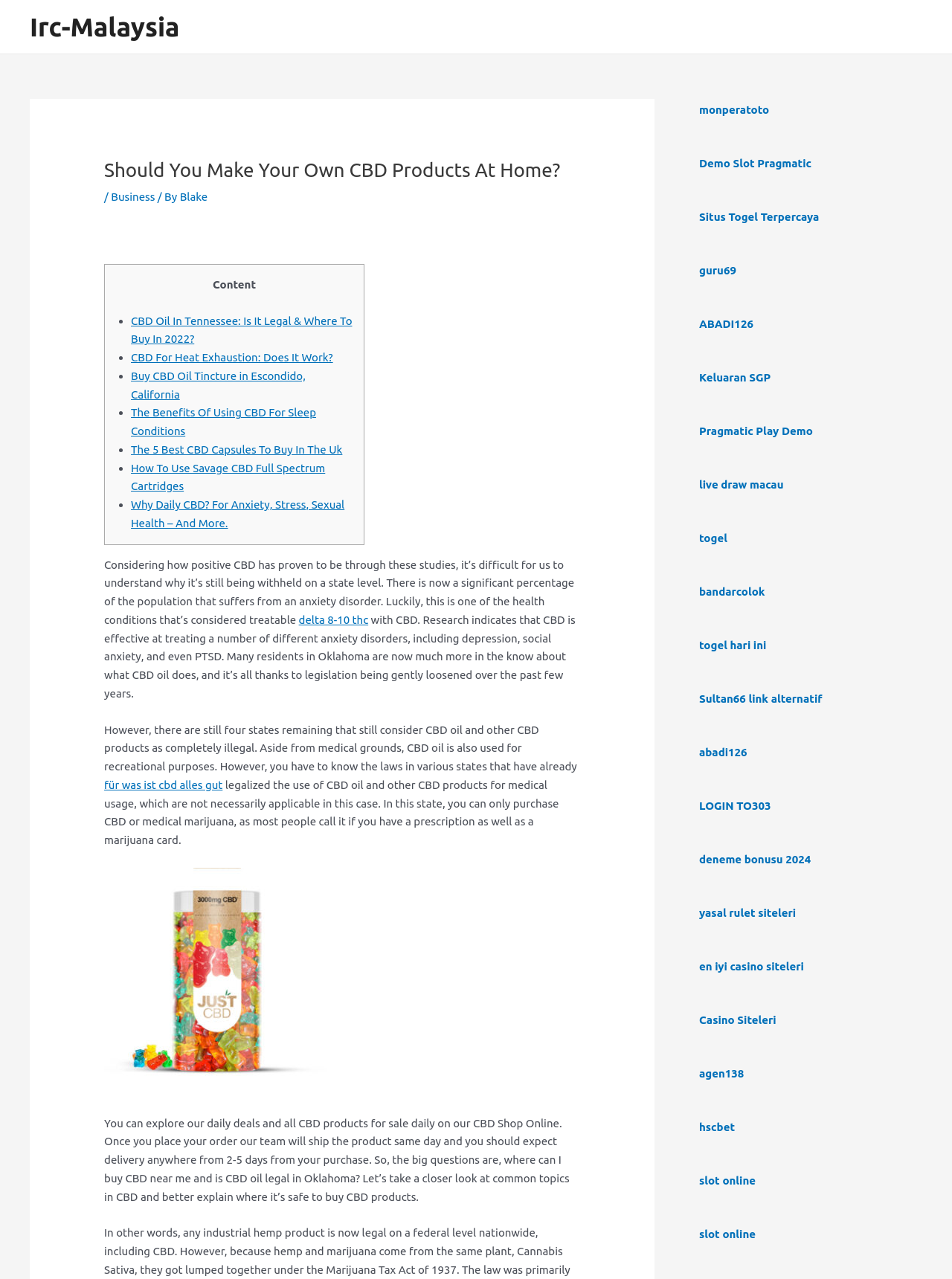Determine the main heading text of the webpage.

Should You Make Your Own CBD Products At Home?